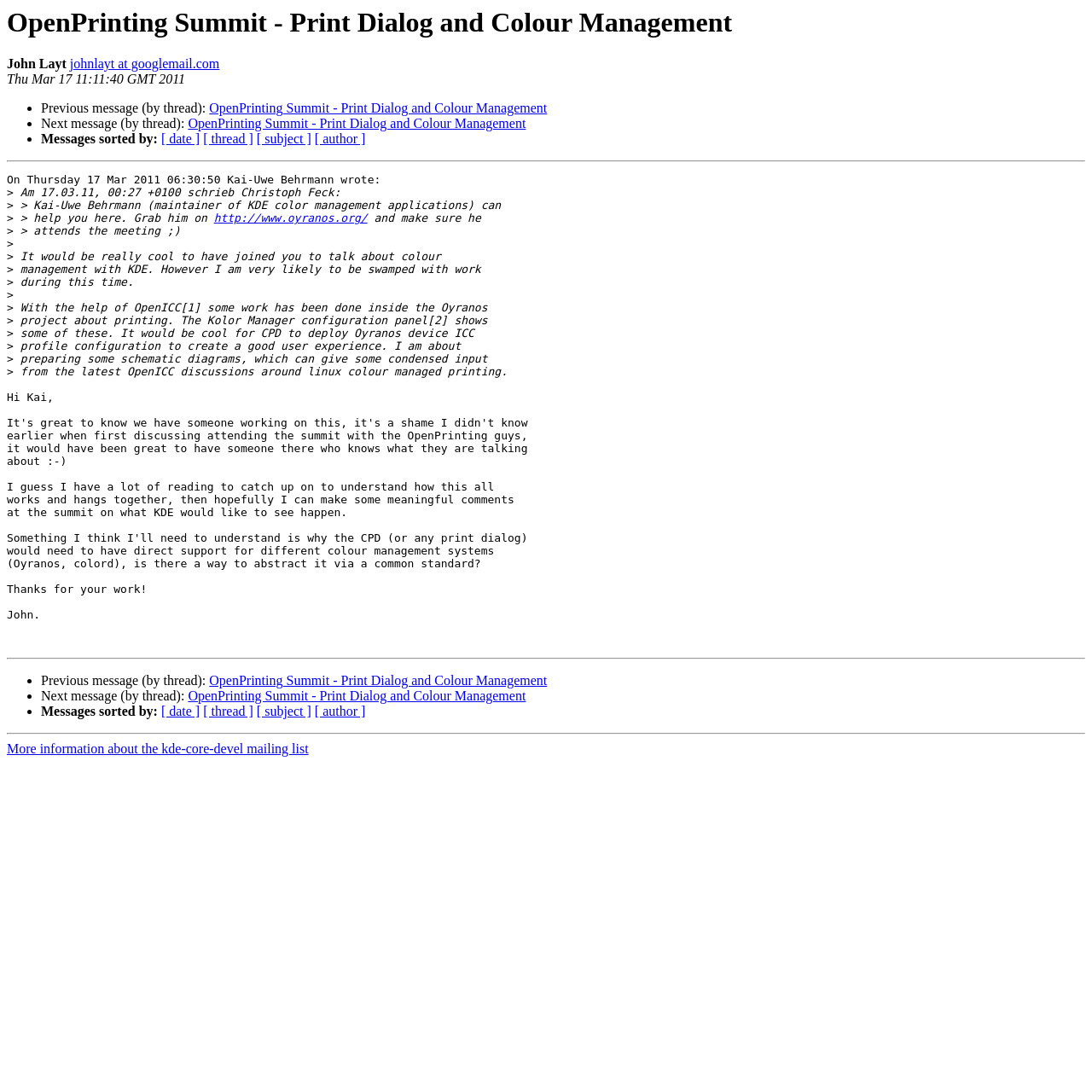Identify the bounding box for the UI element described as: "http://www.oyranos.org/". The coordinates should be four float numbers between 0 and 1, i.e., [left, top, right, bottom].

[0.196, 0.194, 0.336, 0.206]